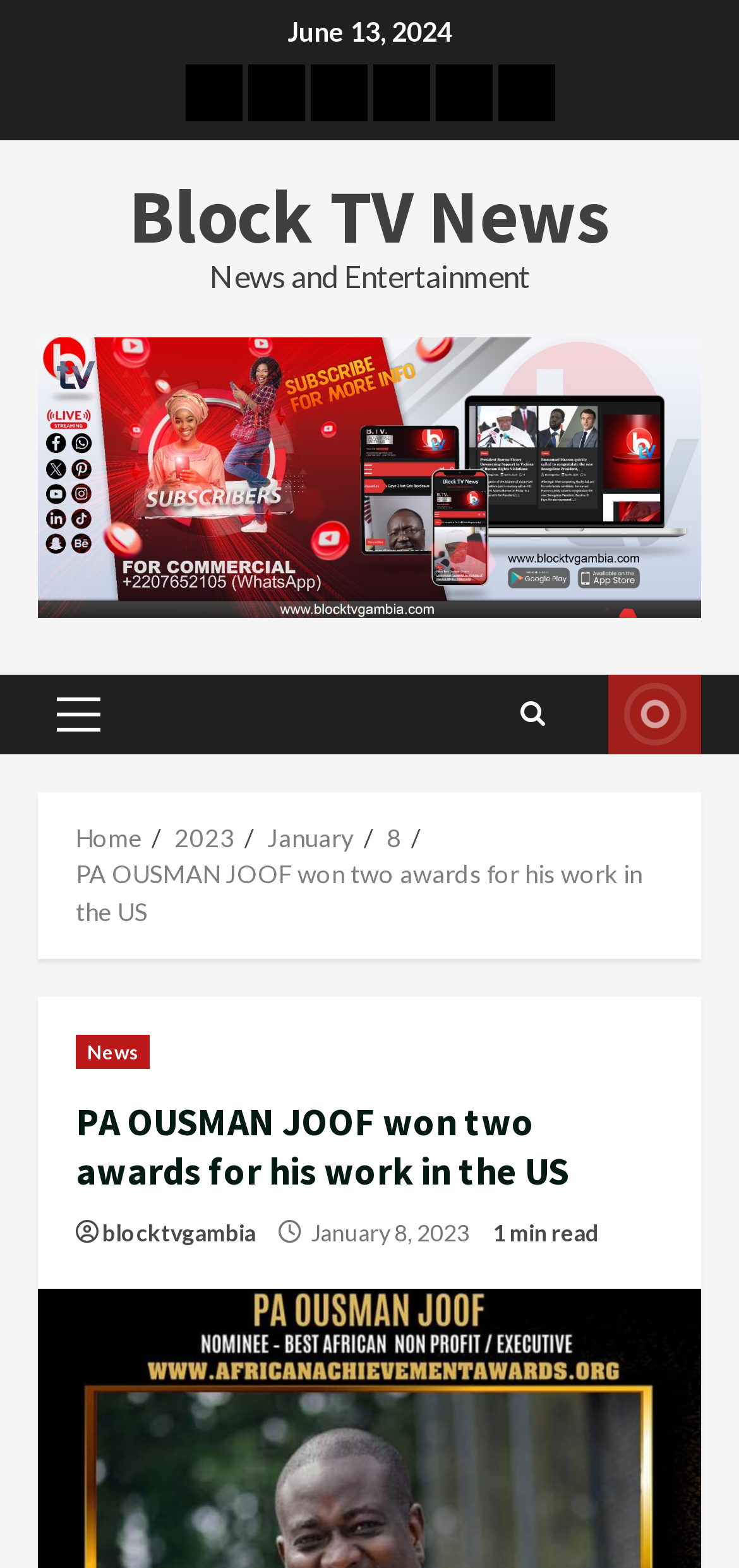What is the date of the news article?
Based on the screenshot, respond with a single word or phrase.

January 8, 2023